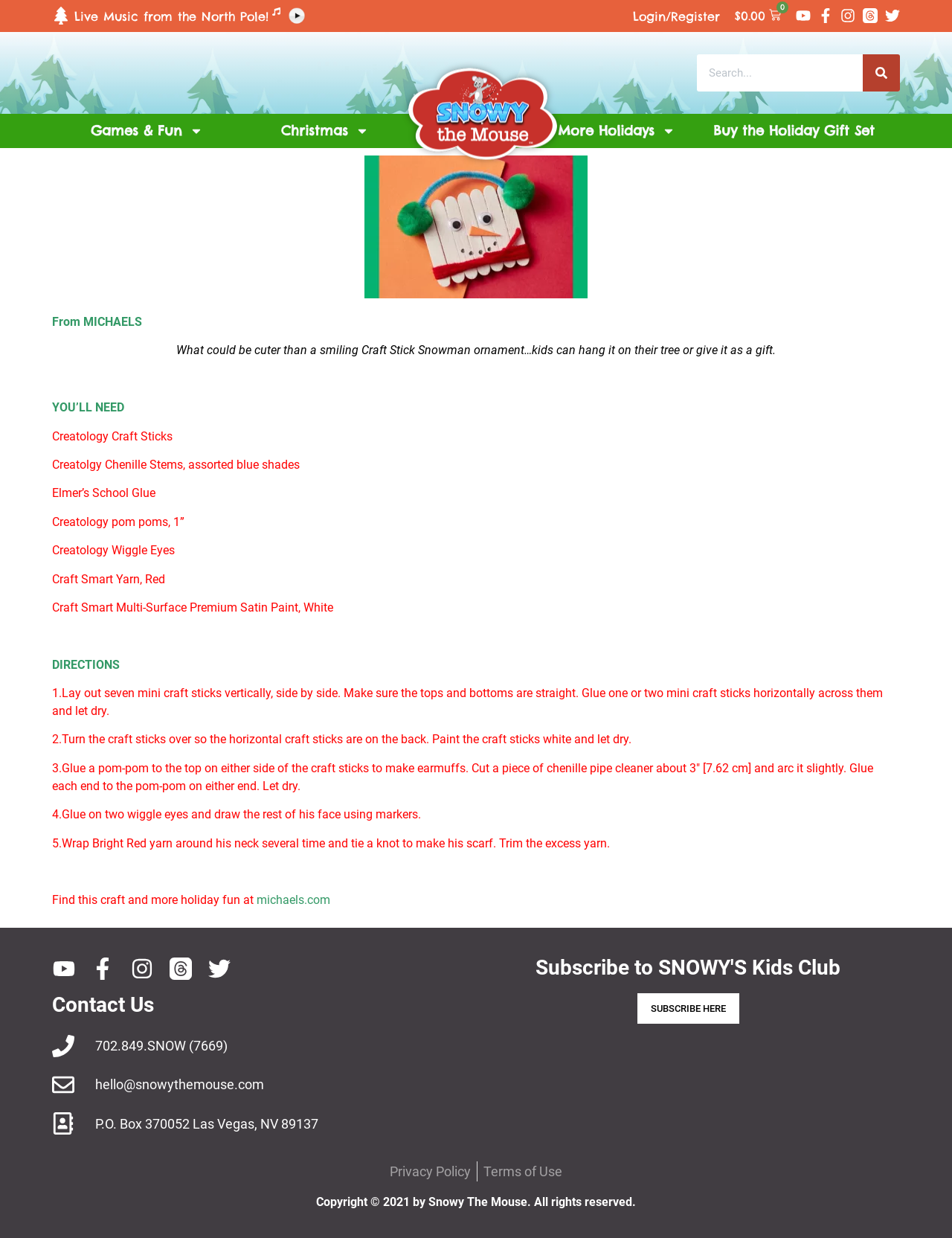Please answer the following question using a single word or phrase: What is the website where you can find more holiday fun?

michaels.com